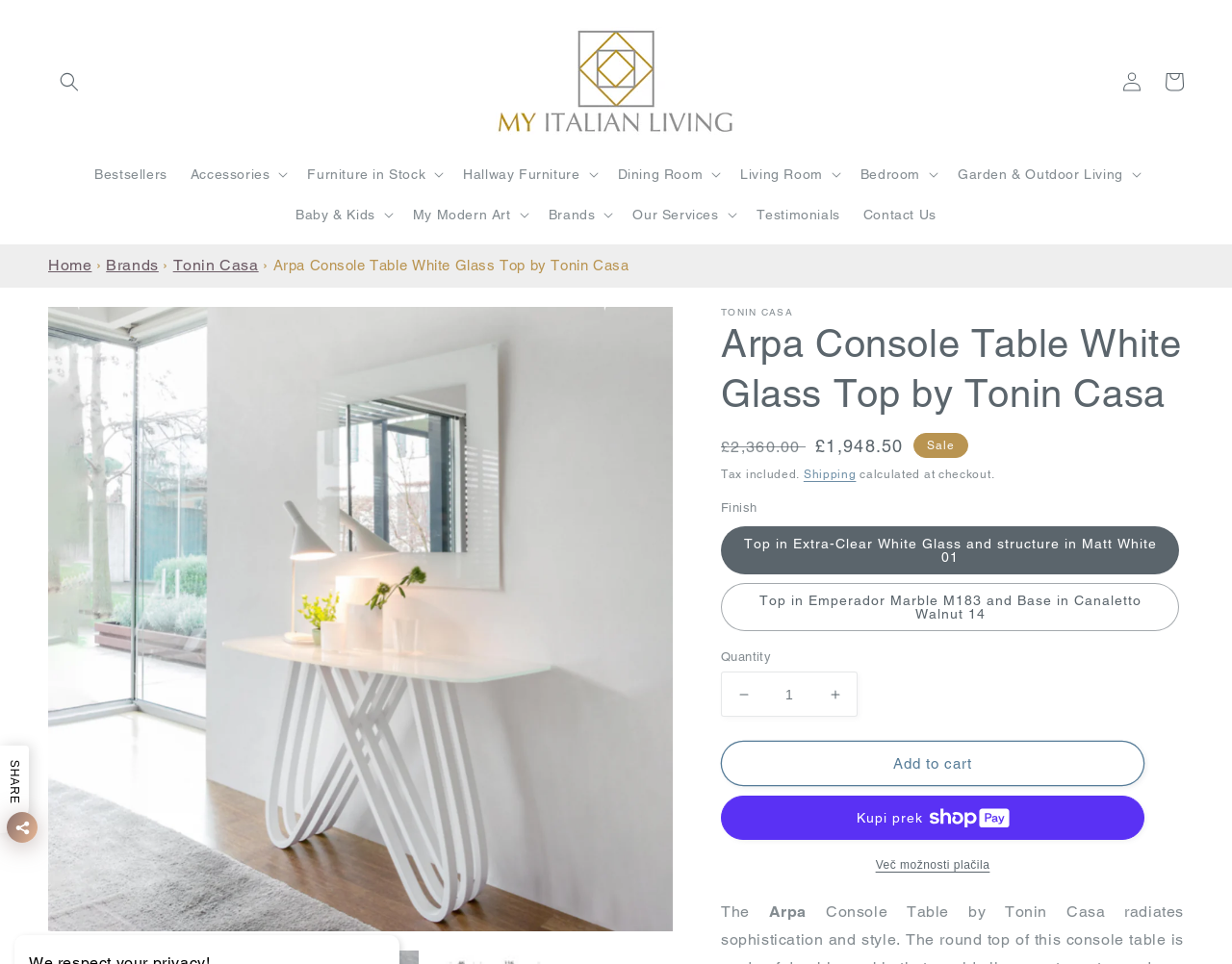Please provide a short answer using a single word or phrase for the question:
What is the regular price of the console table?

£2,360.00